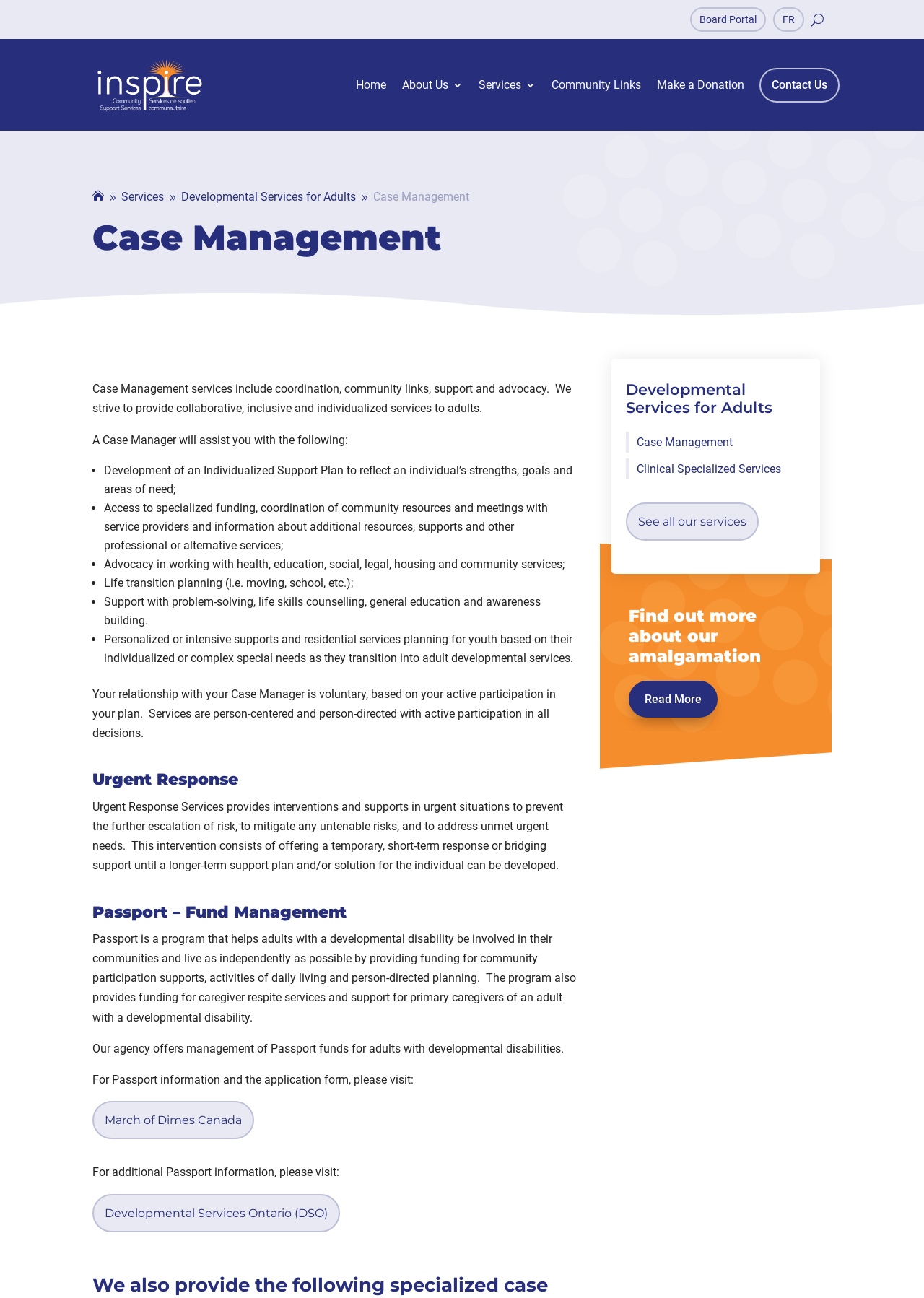For the given element description About Us, determine the bounding box coordinates of the UI element. The coordinates should follow the format (top-left x, top-left y, bottom-right x, bottom-right y) and be within the range of 0 to 1.

[0.435, 0.044, 0.501, 0.087]